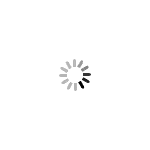What is the purpose of shore crabs for anglers?
Please answer the question with a detailed response using the information from the screenshot.

According to the caption, shore crabs are abundant along coastal areas and serve as a favored bait for anglers, which is an important aspect of the ecology of lure fishing.